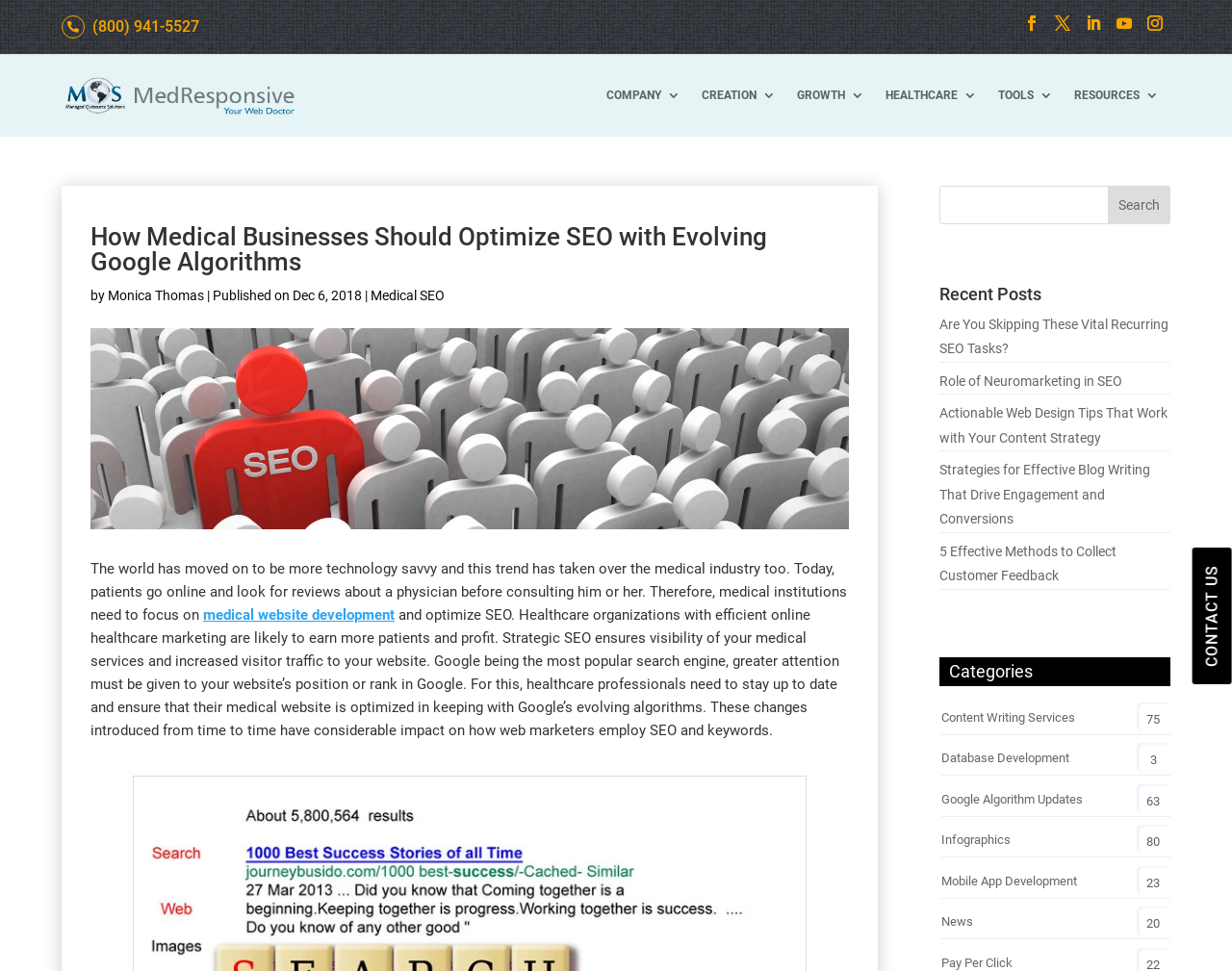Can you extract the headline from the webpage for me?

How Medical Businesses Should Optimize SEO with Evolving Google Algorithms